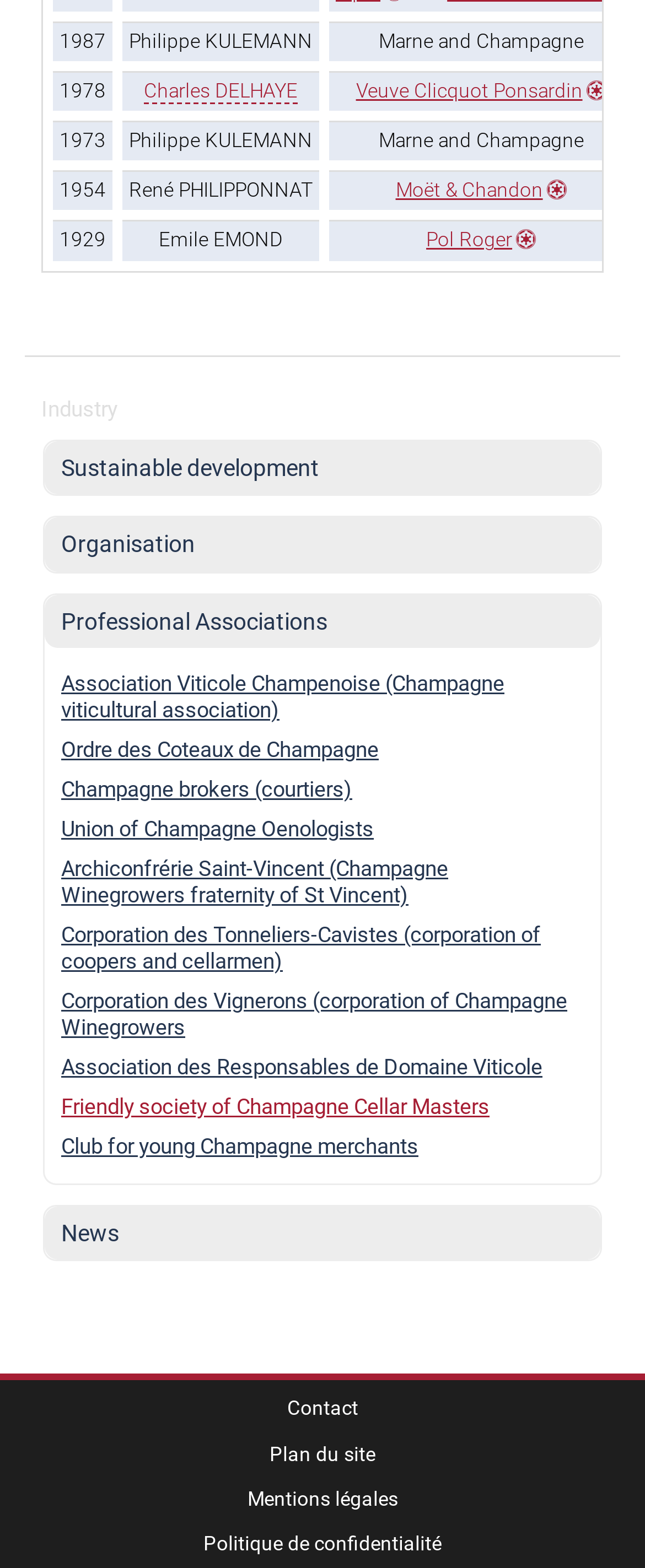Please answer the following question using a single word or phrase: 
What is the name of the person in the second row?

Charles DELHAYE